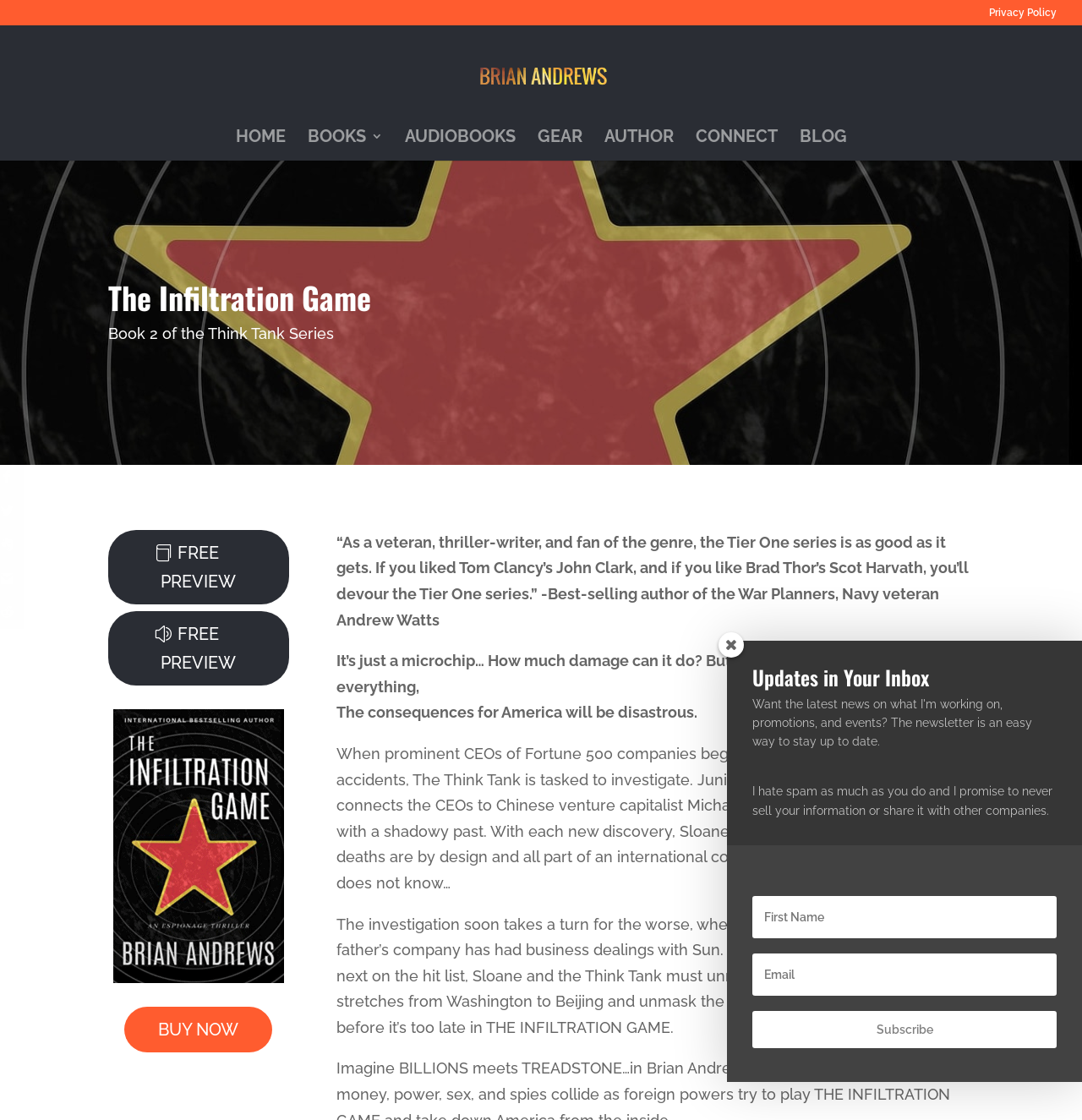What is the title of the book?
Can you provide a detailed and comprehensive answer to the question?

The title of the book can be found in the heading element with the text 'The Infiltration Game' which is located at the top of the webpage.